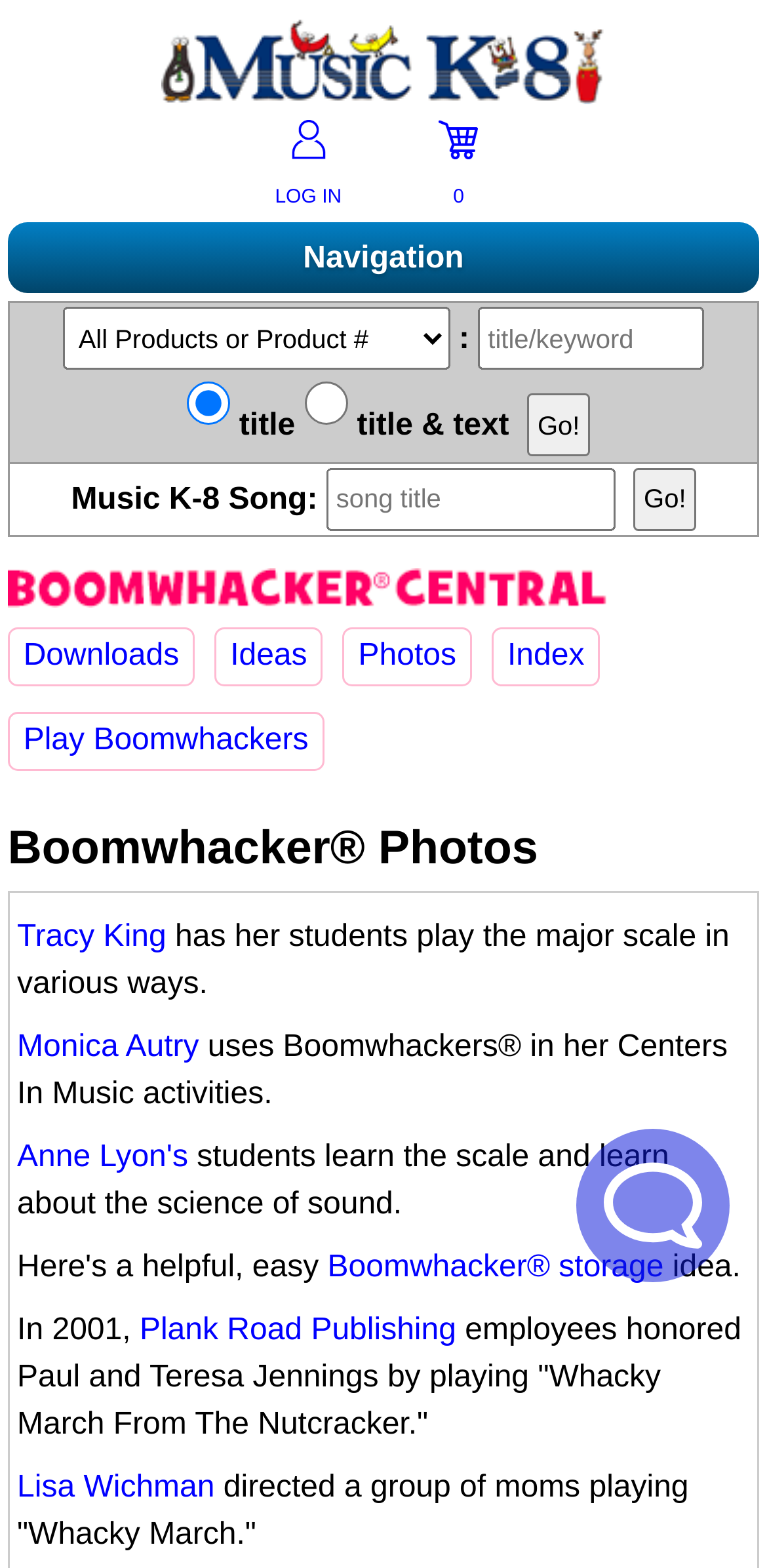Refer to the image and provide a thorough answer to this question:
What is the name of the publishing company?

I found the answer by looking at the top-left corner of the webpage, where there is a link 'Plank Road Publishing's MusicK8.com'. This suggests that Plank Road Publishing is the name of the publishing company.